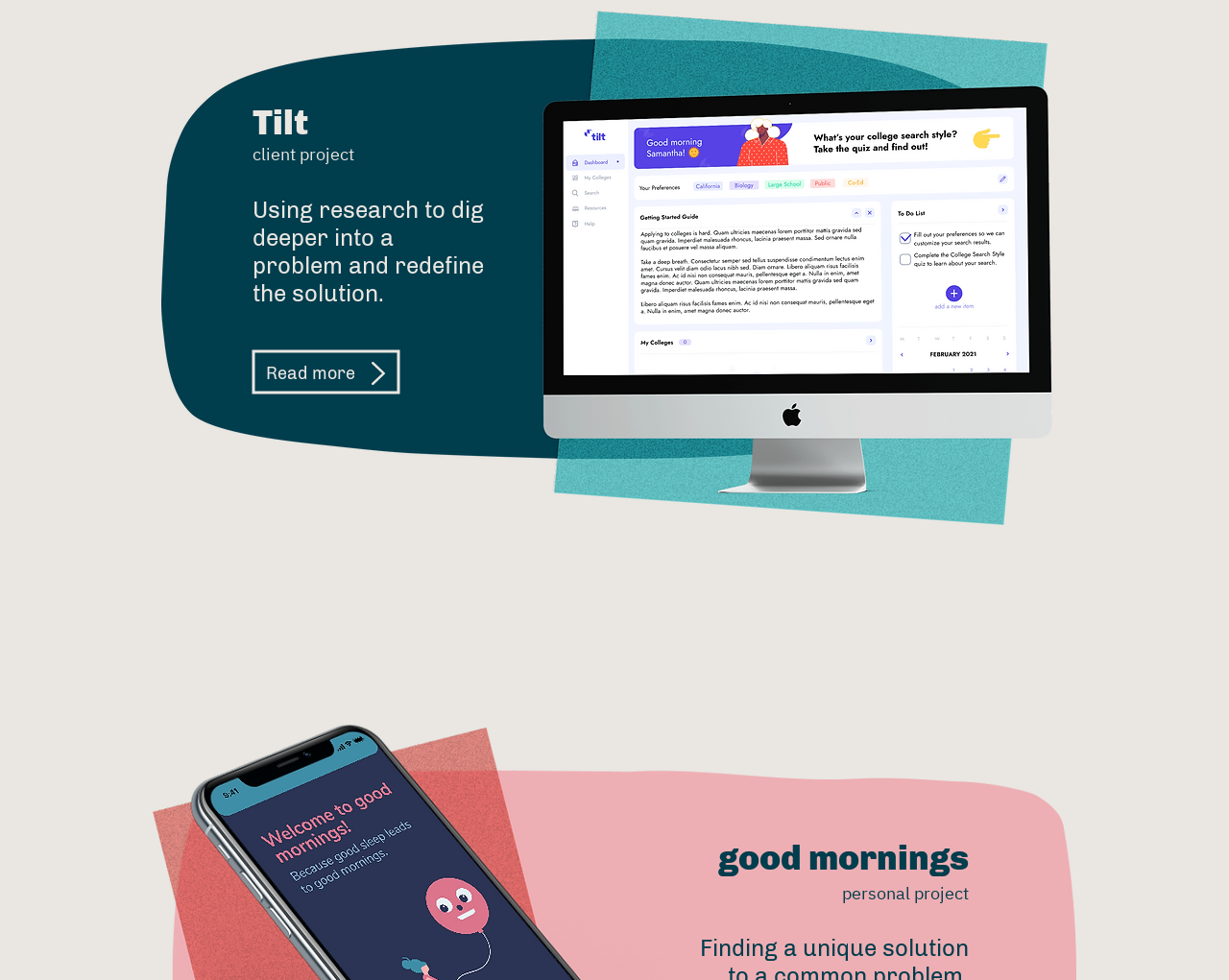Find the UI element described as: "Read more" and predict its bounding box coordinates. Ensure the coordinates are four float numbers between 0 and 1, [left, top, right, bottom].

[0.216, 0.37, 0.289, 0.392]